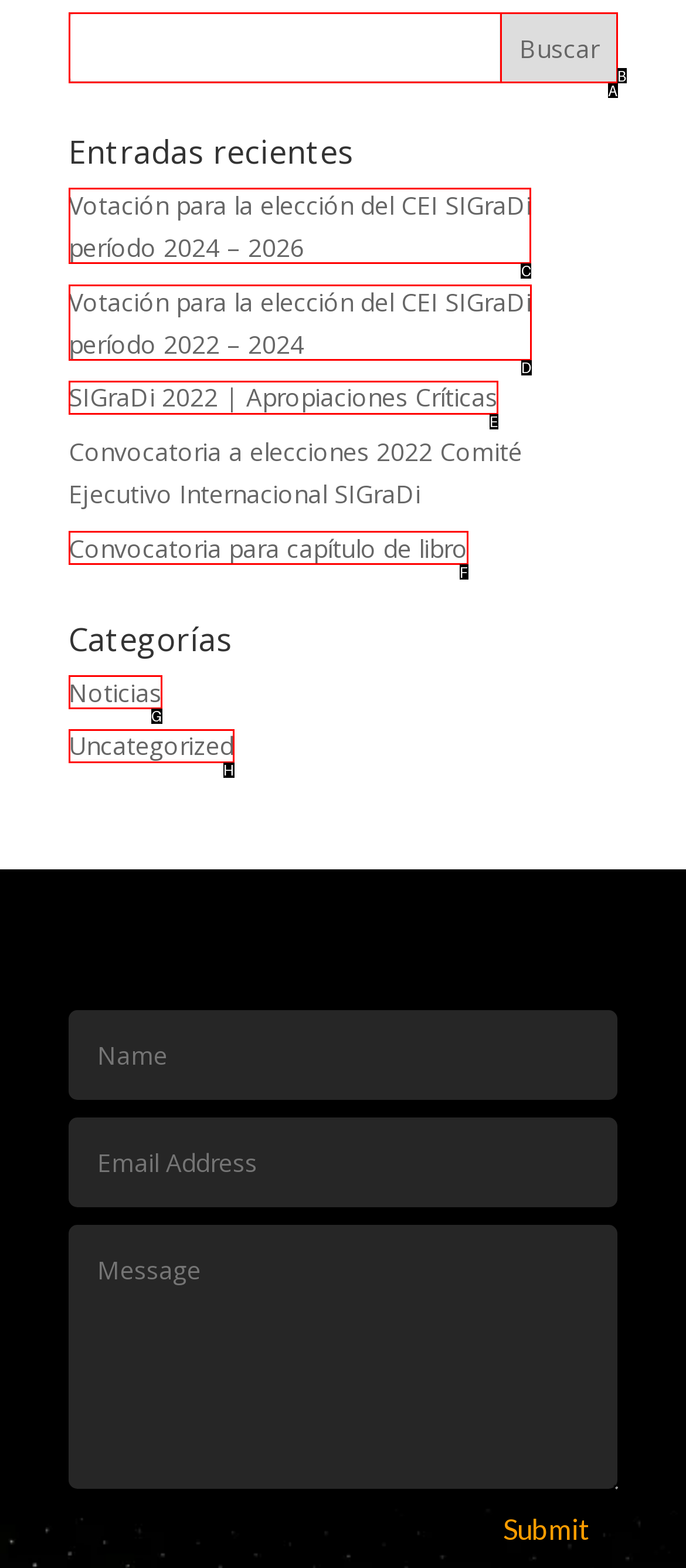Select the correct UI element to click for this task: go to Votación para la elección del CEI SIGraDi período 2024 – 2026.
Answer using the letter from the provided options.

C